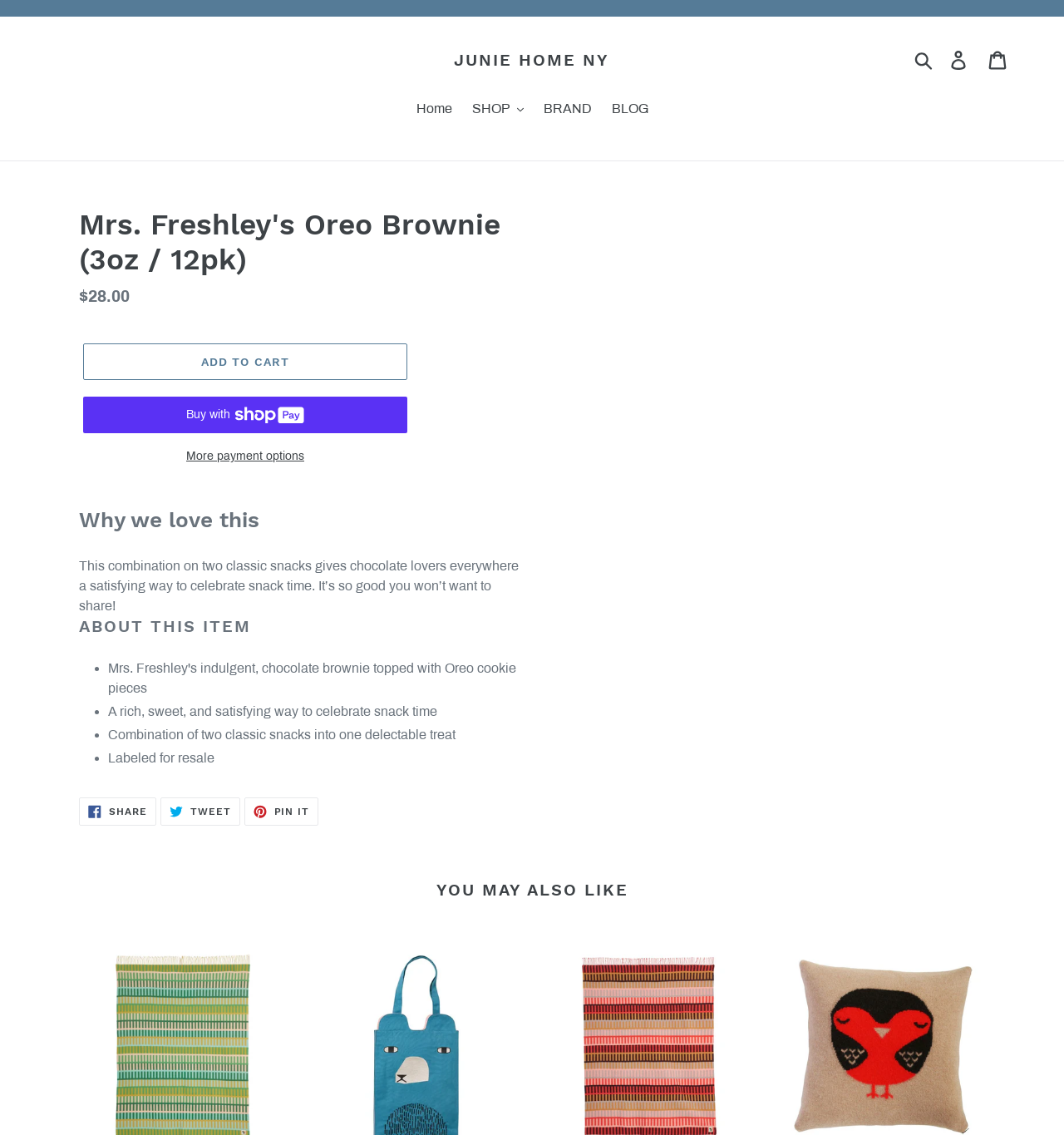What is the purpose of the 'SHARE ON FACEBOOK' link?
Answer with a single word or phrase by referring to the visual content.

To share on Facebook